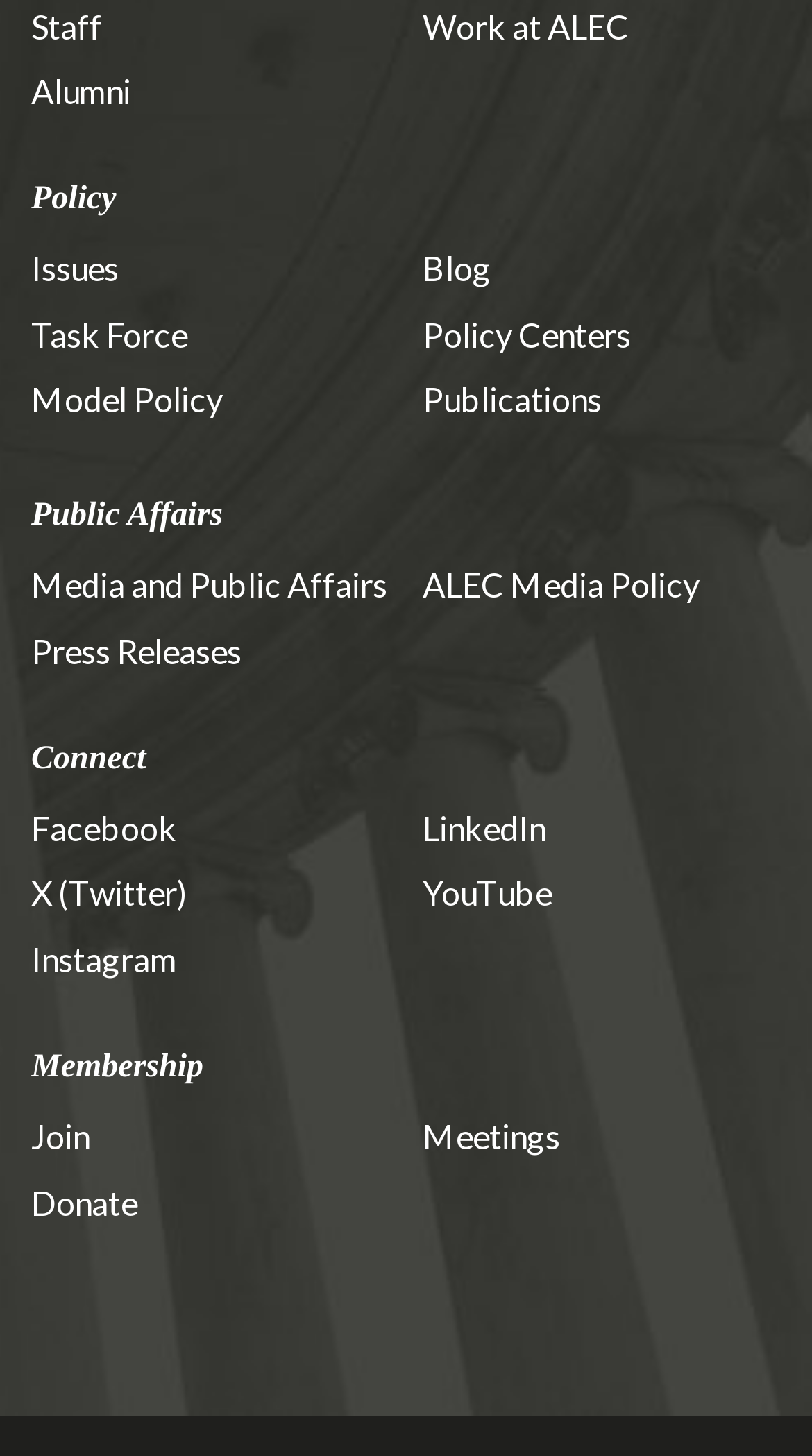Locate the bounding box coordinates of the clickable element to fulfill the following instruction: "Read the blog". Provide the coordinates as four float numbers between 0 and 1 in the format [left, top, right, bottom].

[0.521, 0.171, 0.605, 0.198]